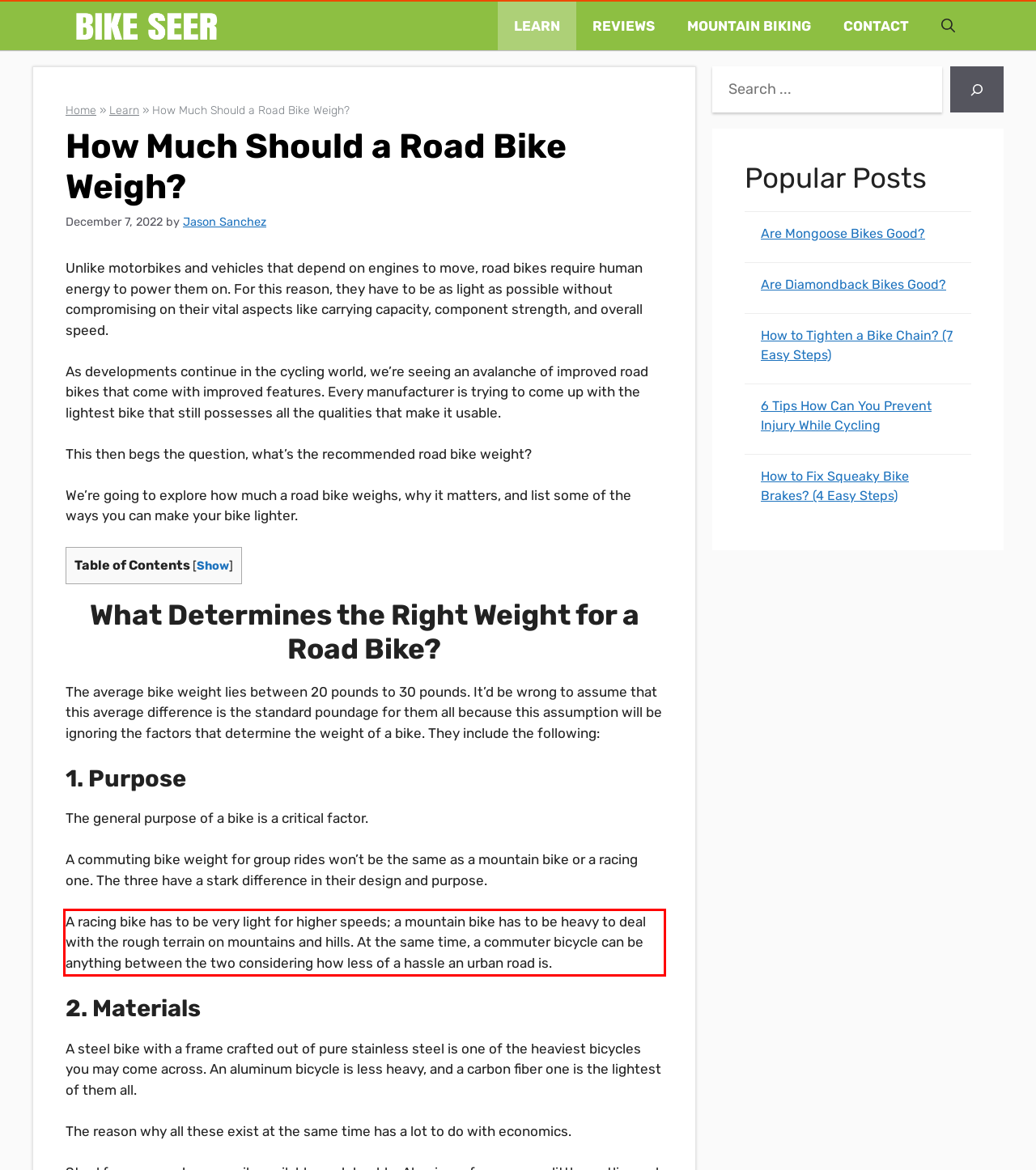You are presented with a screenshot containing a red rectangle. Extract the text found inside this red bounding box.

A racing bike has to be very light for higher speeds; a mountain bike has to be heavy to deal with the rough terrain on mountains and hills. At the same time, a commuter bicycle can be anything between the two considering how less of a hassle an urban road is.